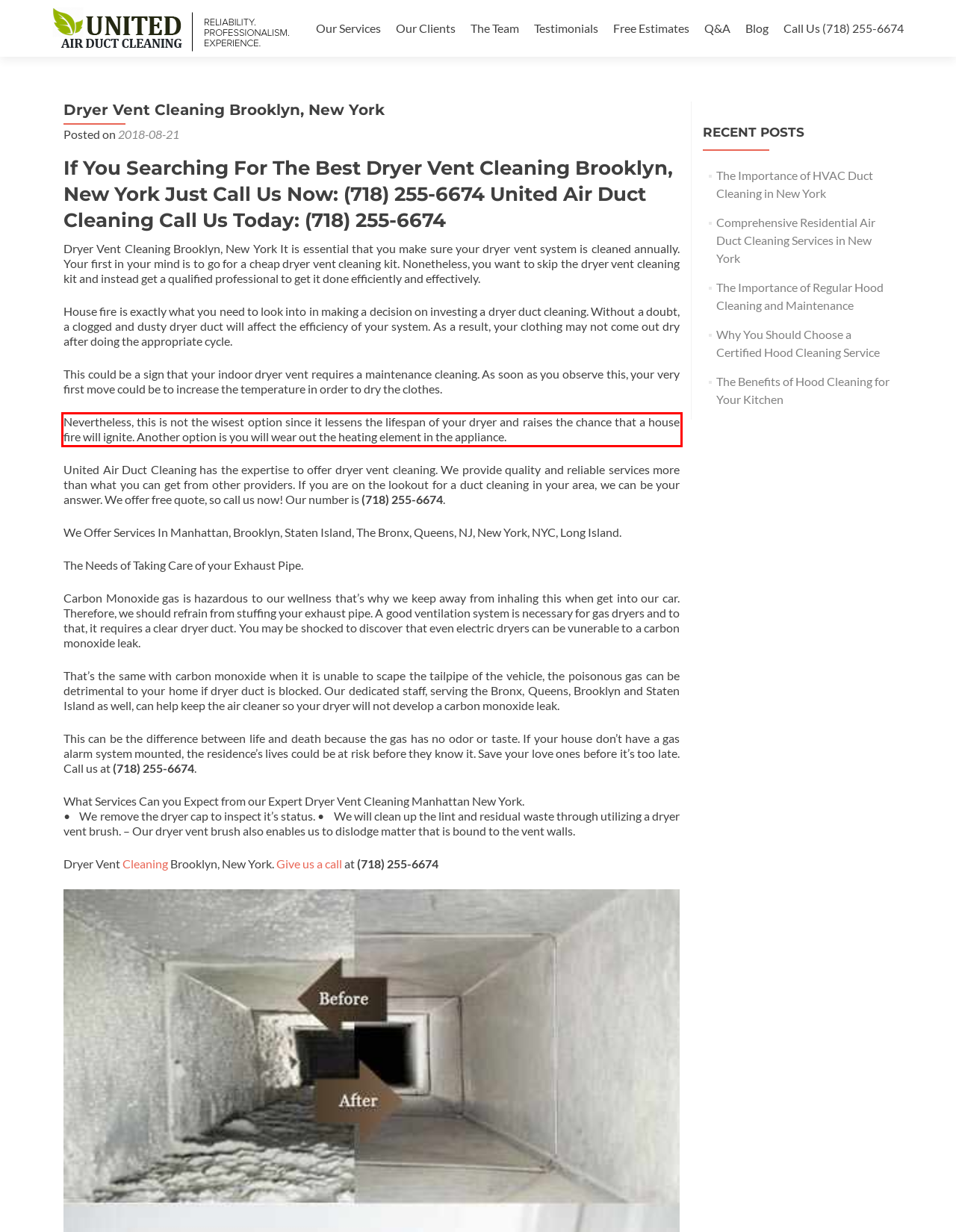With the given screenshot of a webpage, locate the red rectangle bounding box and extract the text content using OCR.

Nevertheless, this is not the wisest option since it lessens the lifespan of your dryer and raises the chance that a house fire will ignite. Another option is you will wear out the heating element in the appliance.